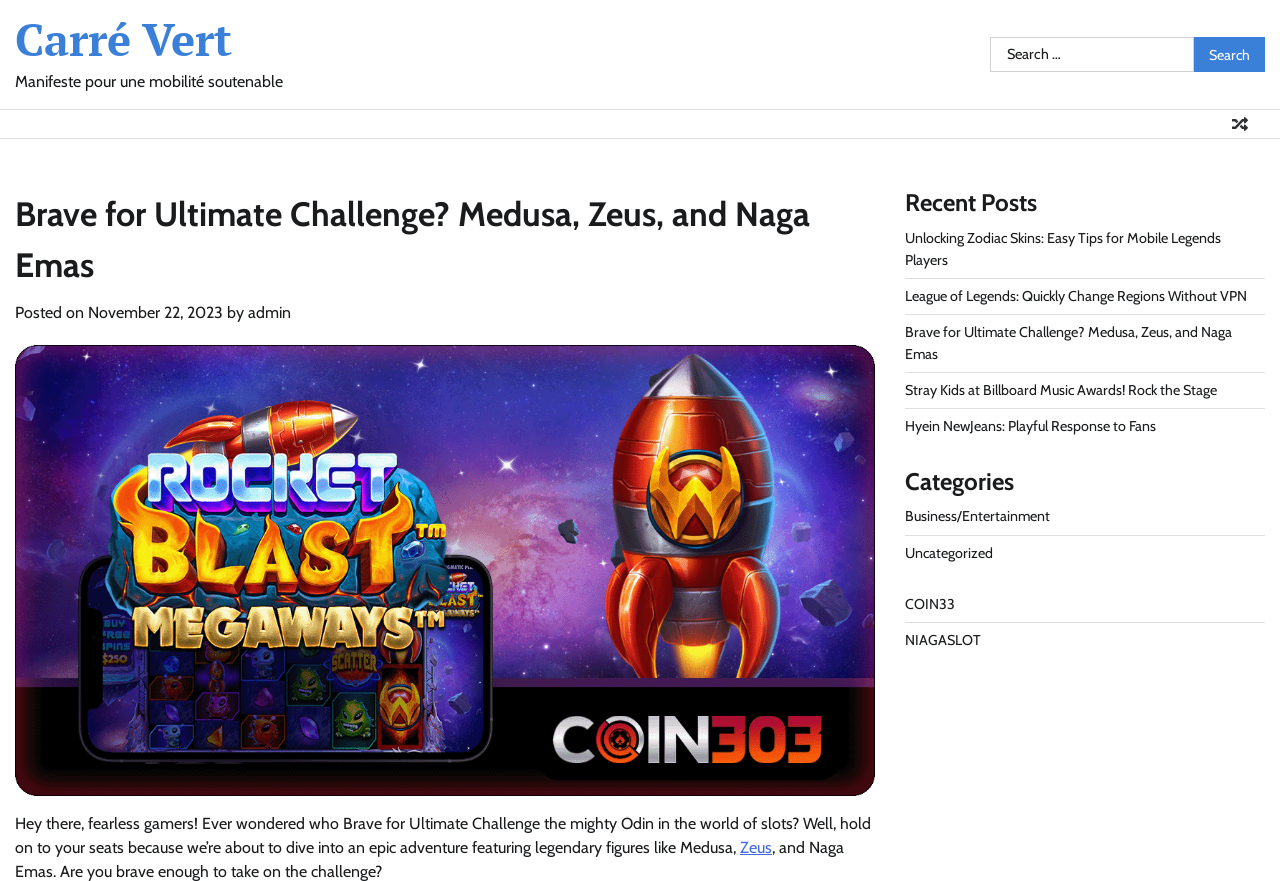Who posted the article 'Brave for Ultimate Challenge? Medusa, Zeus, and Naga Emas'?
Please describe in detail the information shown in the image to answer the question.

The article 'Brave for Ultimate Challenge? Medusa, Zeus, and Naga Emas' has a byline that says 'by admin', indicating that the author of the article is 'admin'.